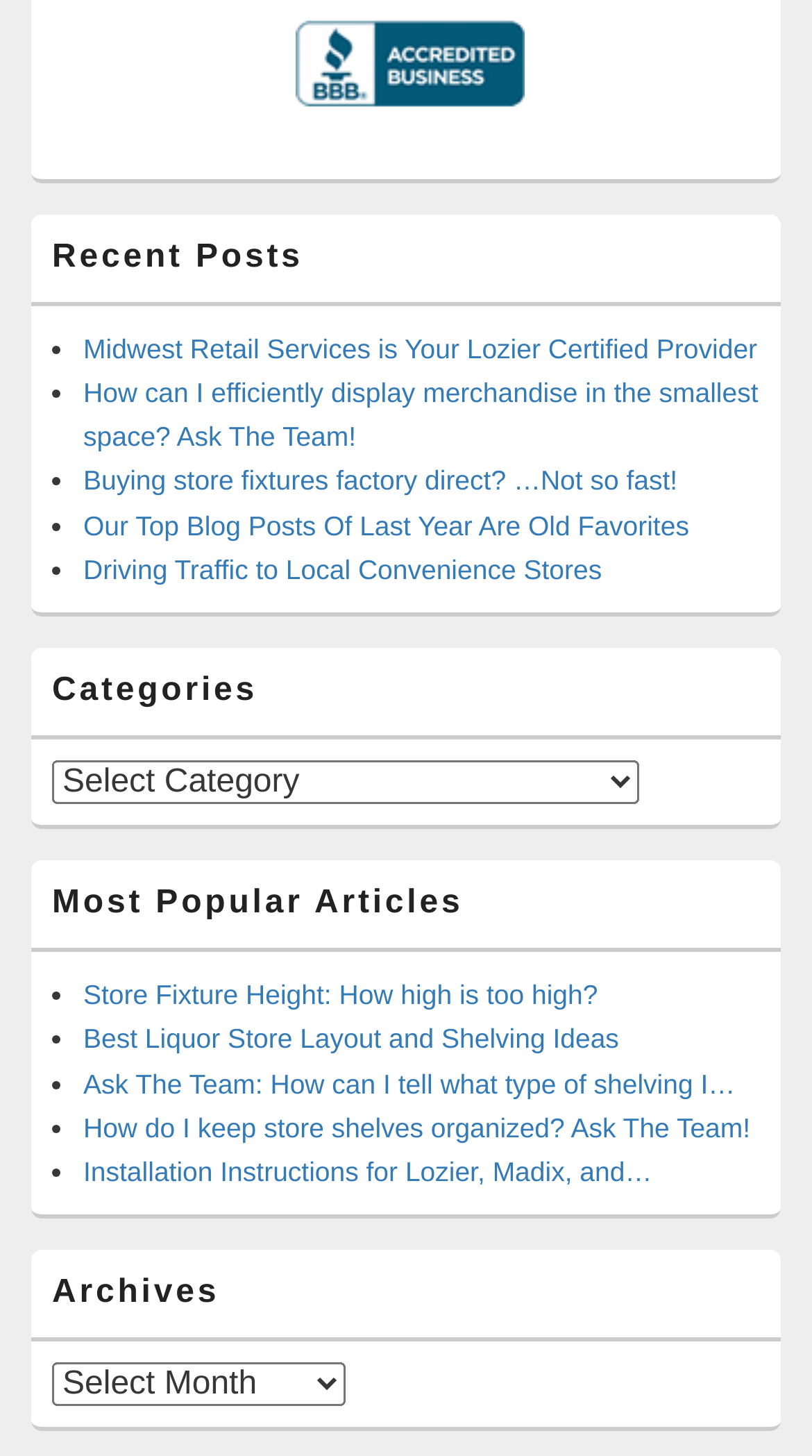Identify the bounding box coordinates of the region that should be clicked to execute the following instruction: "Choose an archive".

[0.064, 0.936, 0.426, 0.966]